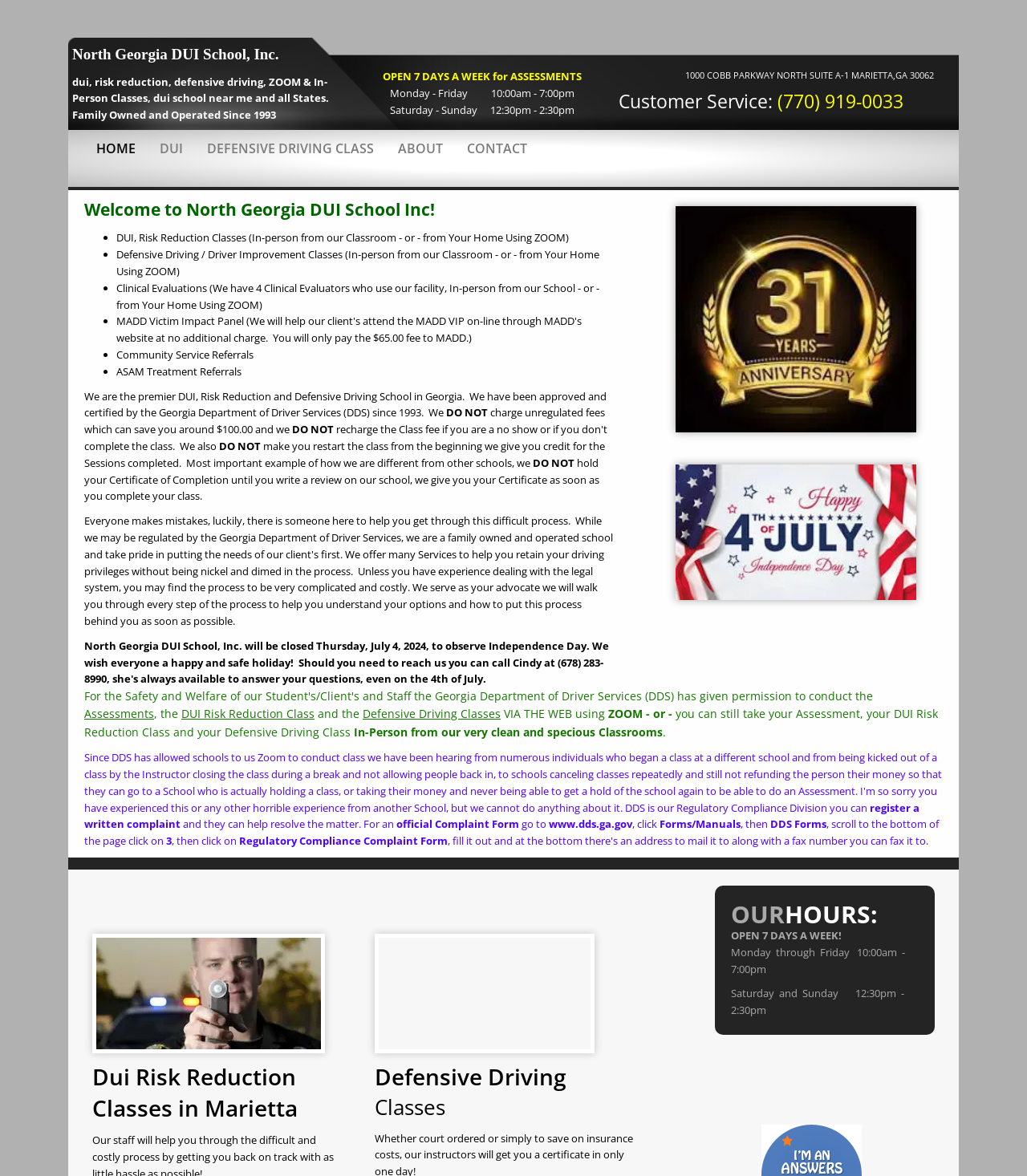Please specify the bounding box coordinates of the clickable region necessary for completing the following instruction: "Click the 'HOME' link". The coordinates must consist of four float numbers between 0 and 1, i.e., [left, top, right, bottom].

[0.086, 0.114, 0.14, 0.138]